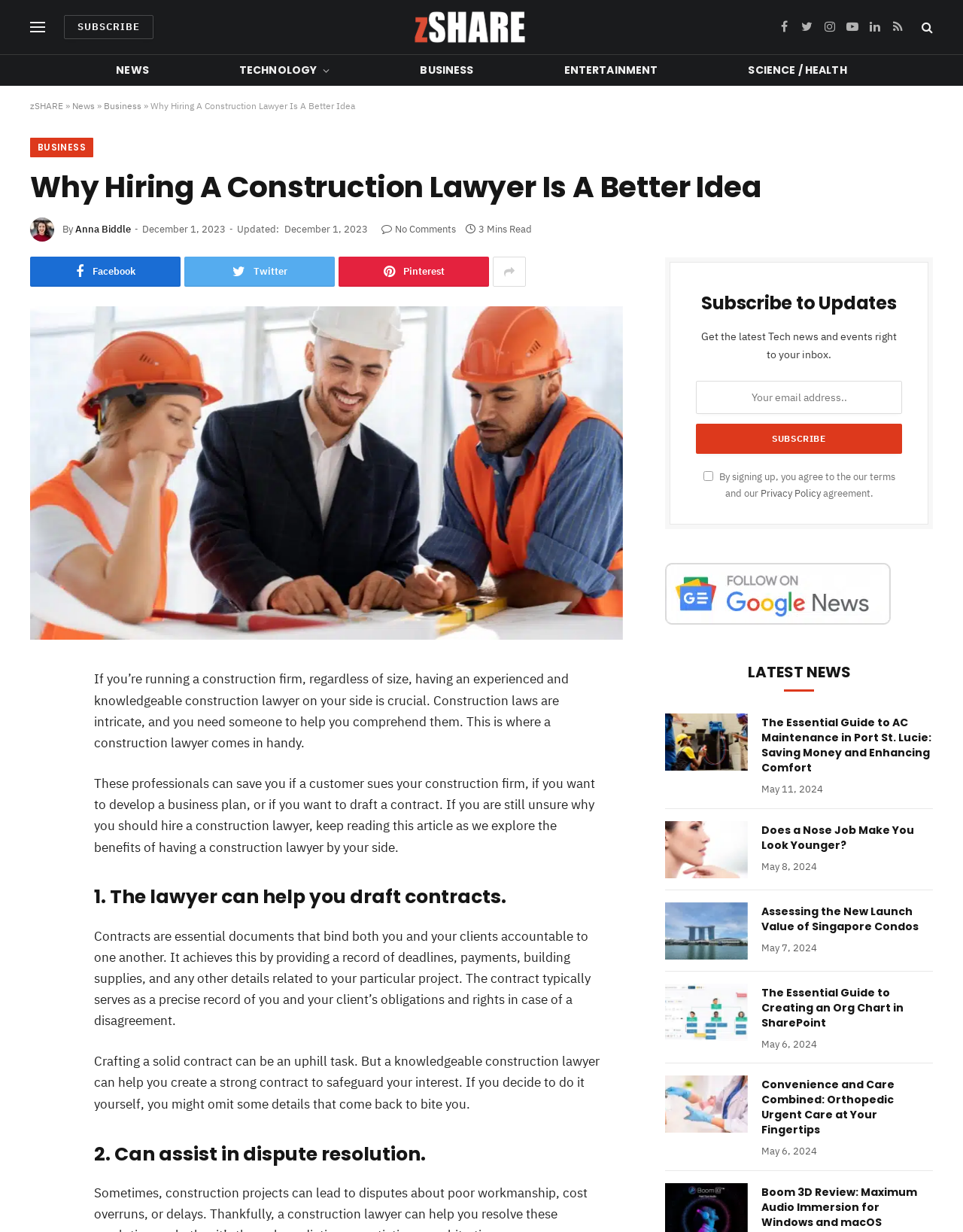Find the bounding box coordinates for the area that should be clicked to accomplish the instruction: "Read the latest news on 'The Essential Guide to AC Maintenance in Port St. Lucie'".

[0.691, 0.579, 0.777, 0.626]